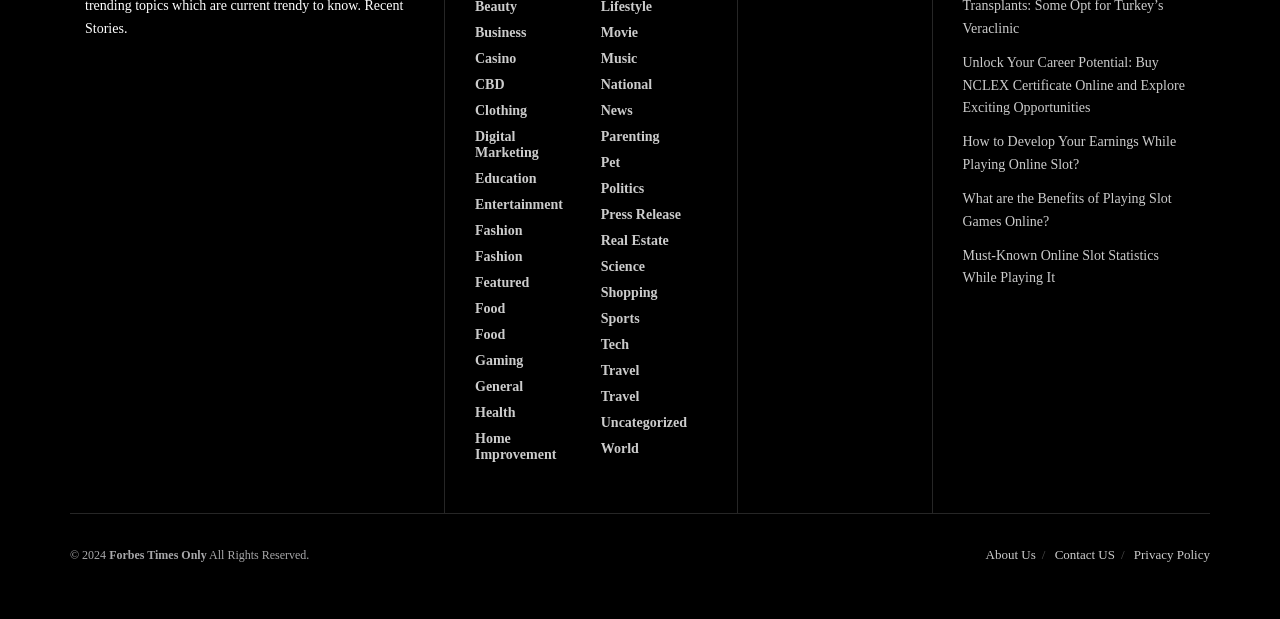What is the topic of the article with the title 'Unlock Your Career Potential: Buy NCLEX Certificate Online and Explore Exciting Opportunities'?
Please answer the question with as much detail and depth as you can.

By analyzing the title of the article, I inferred that the topic is related to career development, as it mentions 'Unlock Your Career Potential' and 'Explore Exciting Opportunities', suggesting that the article is about advancing one's career.